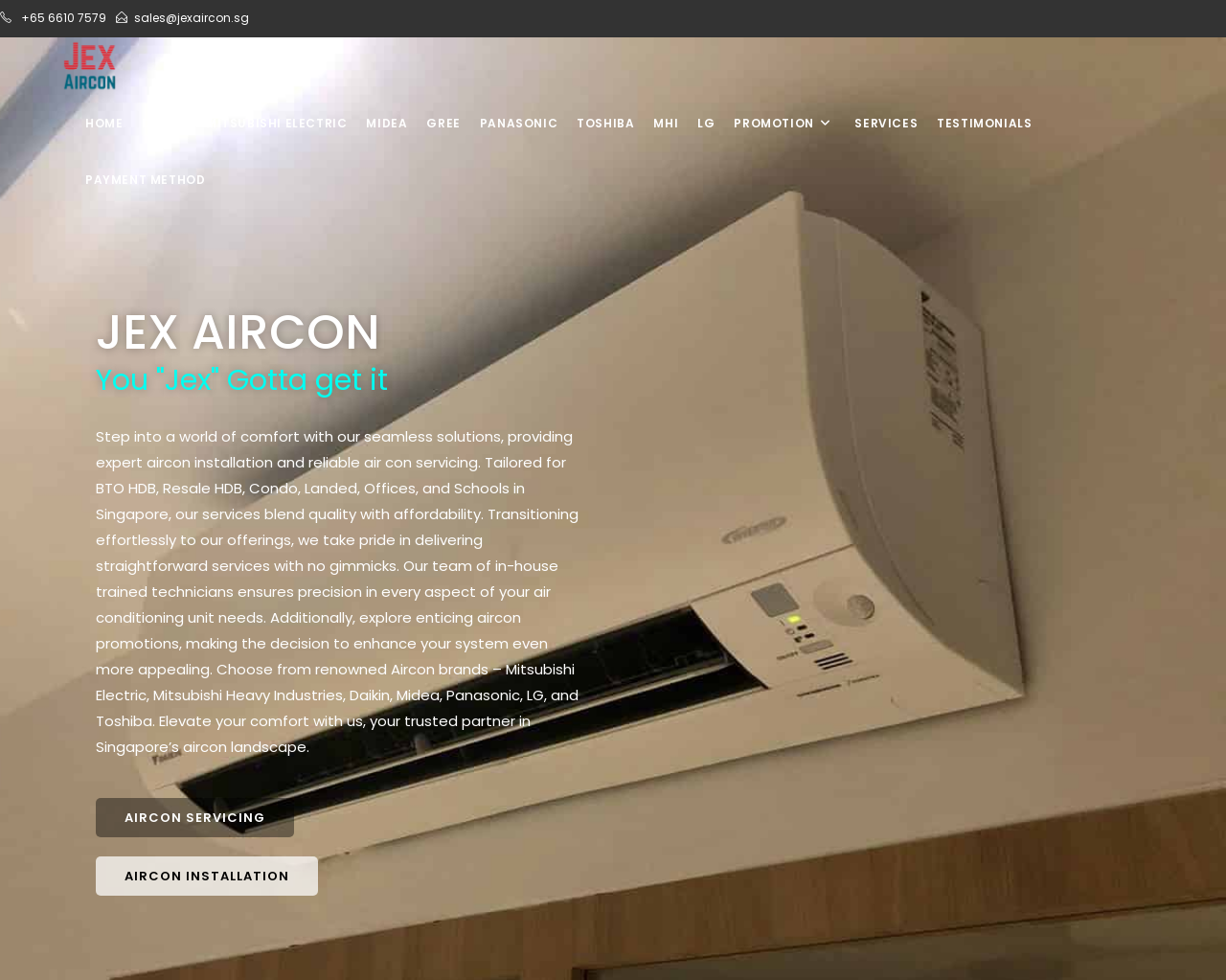What is the phone number for sales inquiry?
From the image, provide a succinct answer in one word or a short phrase.

+65 6610 7579